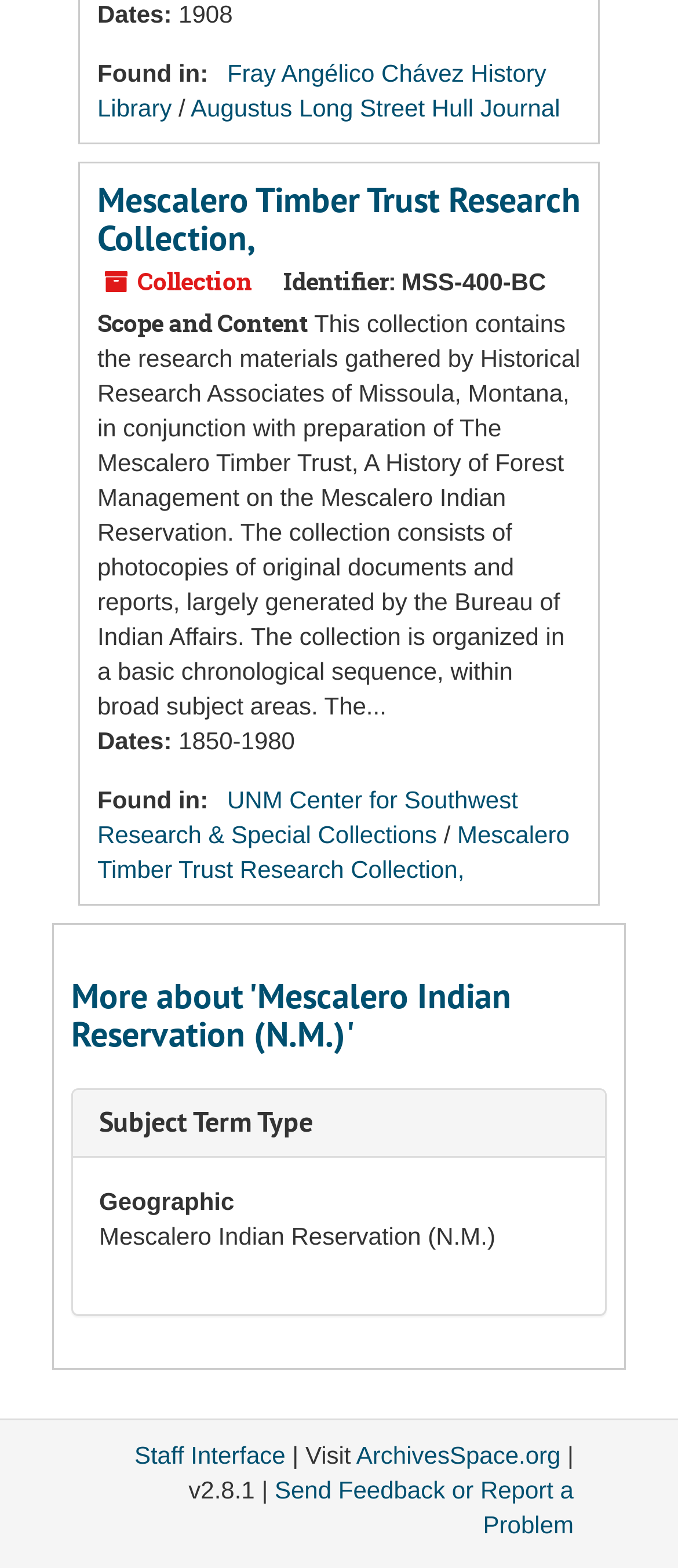Give a succinct answer to this question in a single word or phrase: 
What is the name of the research collection?

Mescalero Timber Trust Research Collection